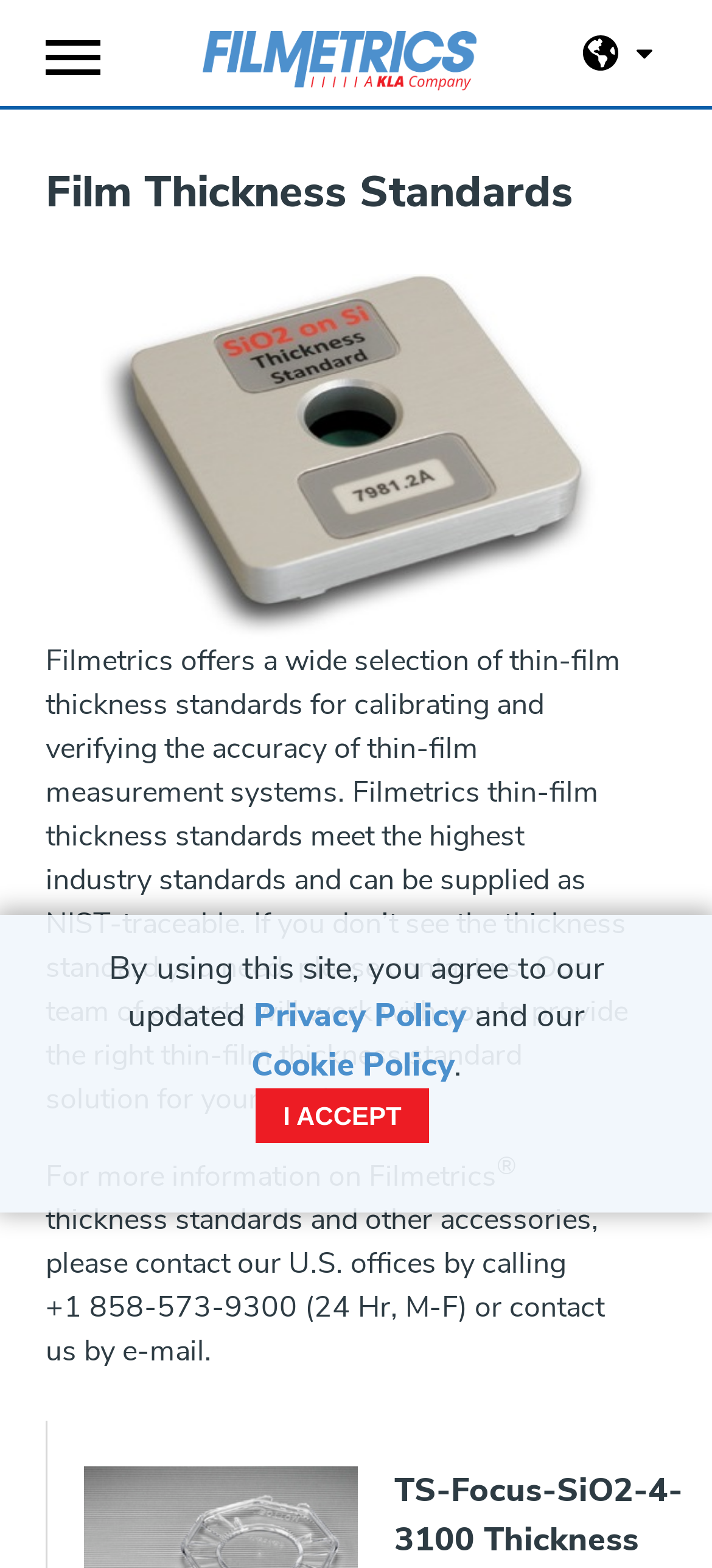How can I contact Filmetrics for more information?
Answer the question with a single word or phrase by looking at the picture.

Call +1 858-573-9300 or email